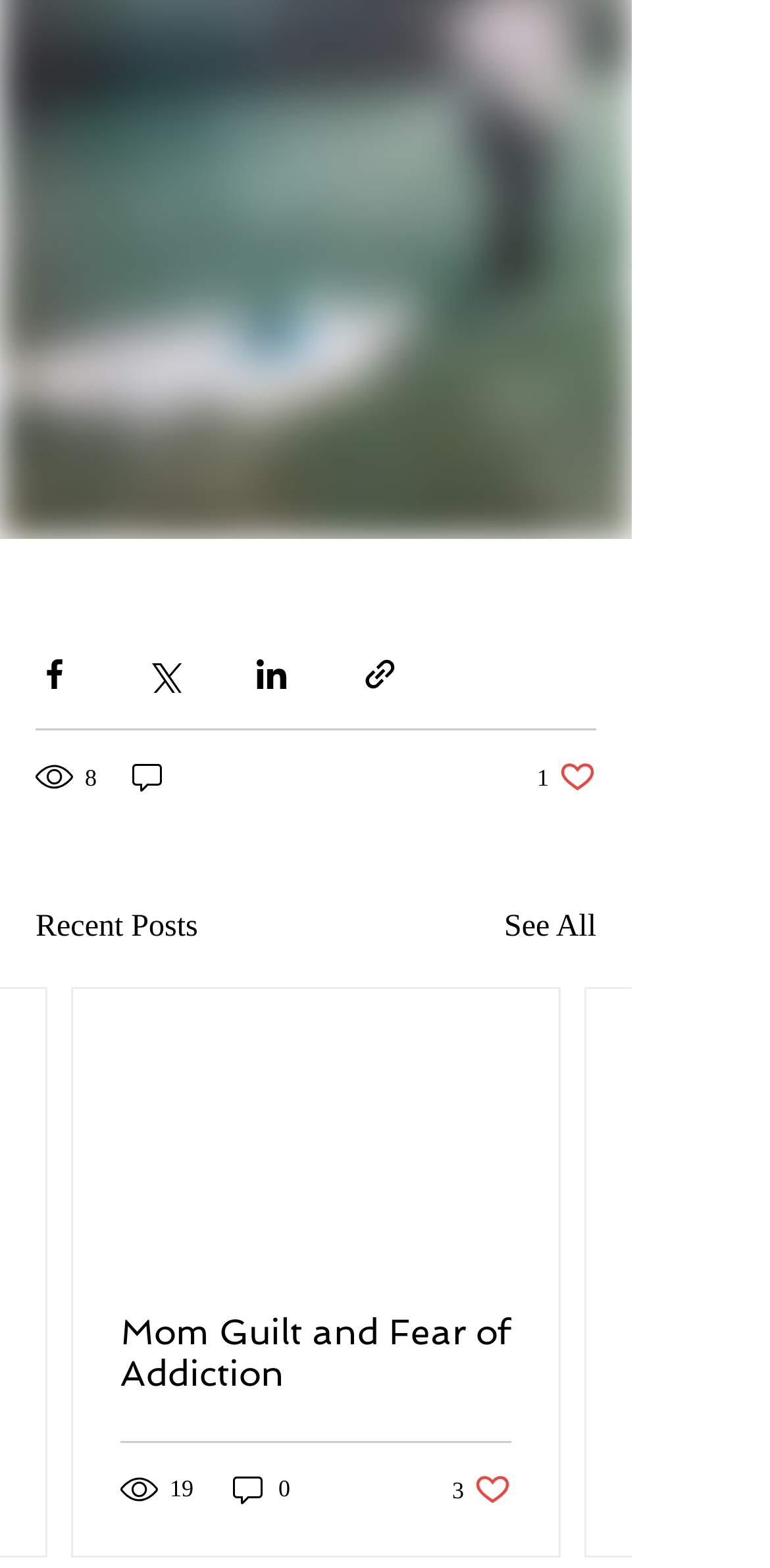Specify the bounding box coordinates of the element's area that should be clicked to execute the given instruction: "View Oriental Porcelain Beaded Necklace - Large Beads". The coordinates should be four float numbers between 0 and 1, i.e., [left, top, right, bottom].

None